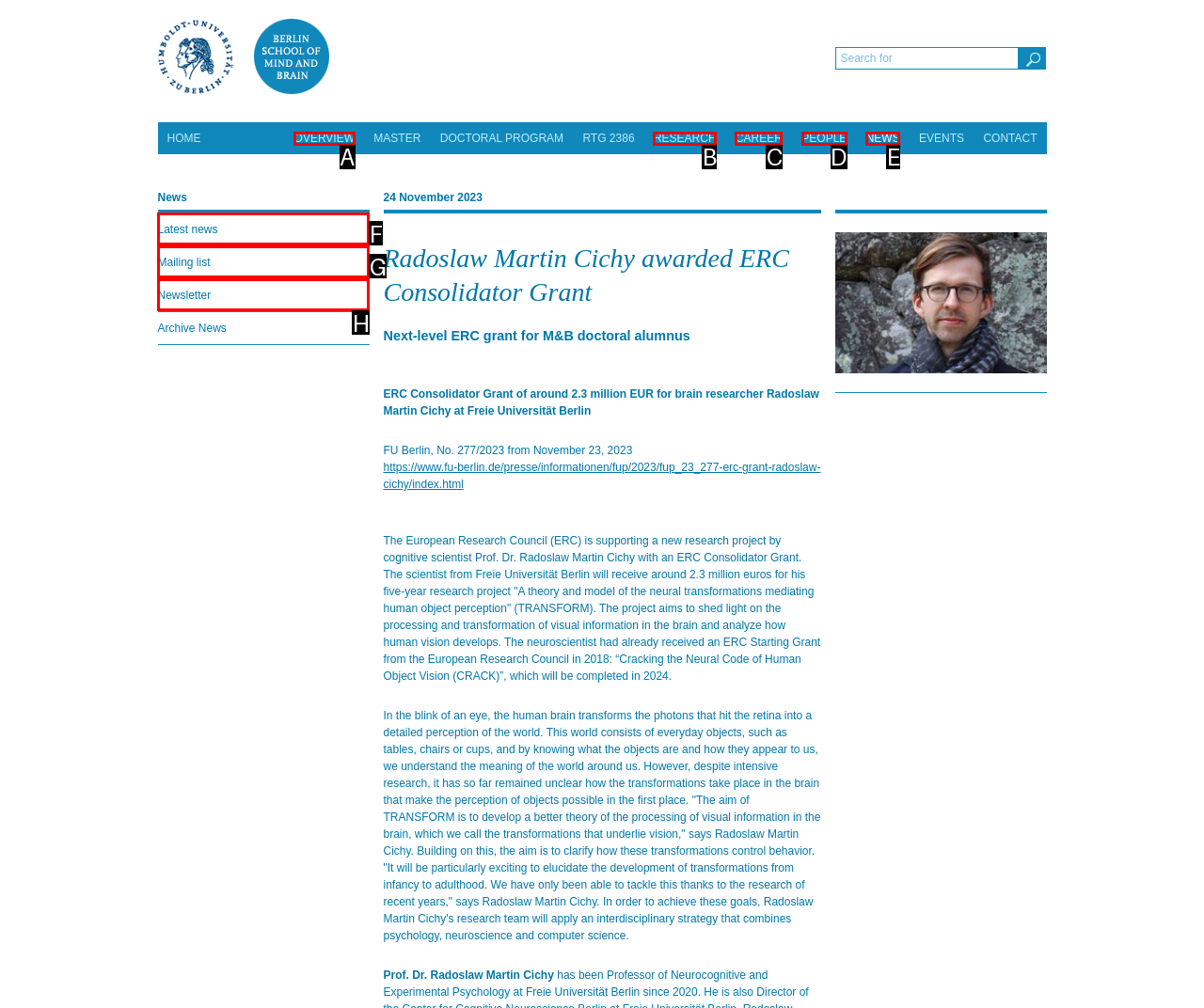Tell me which option best matches the description: Latest news
Answer with the option's letter from the given choices directly.

F